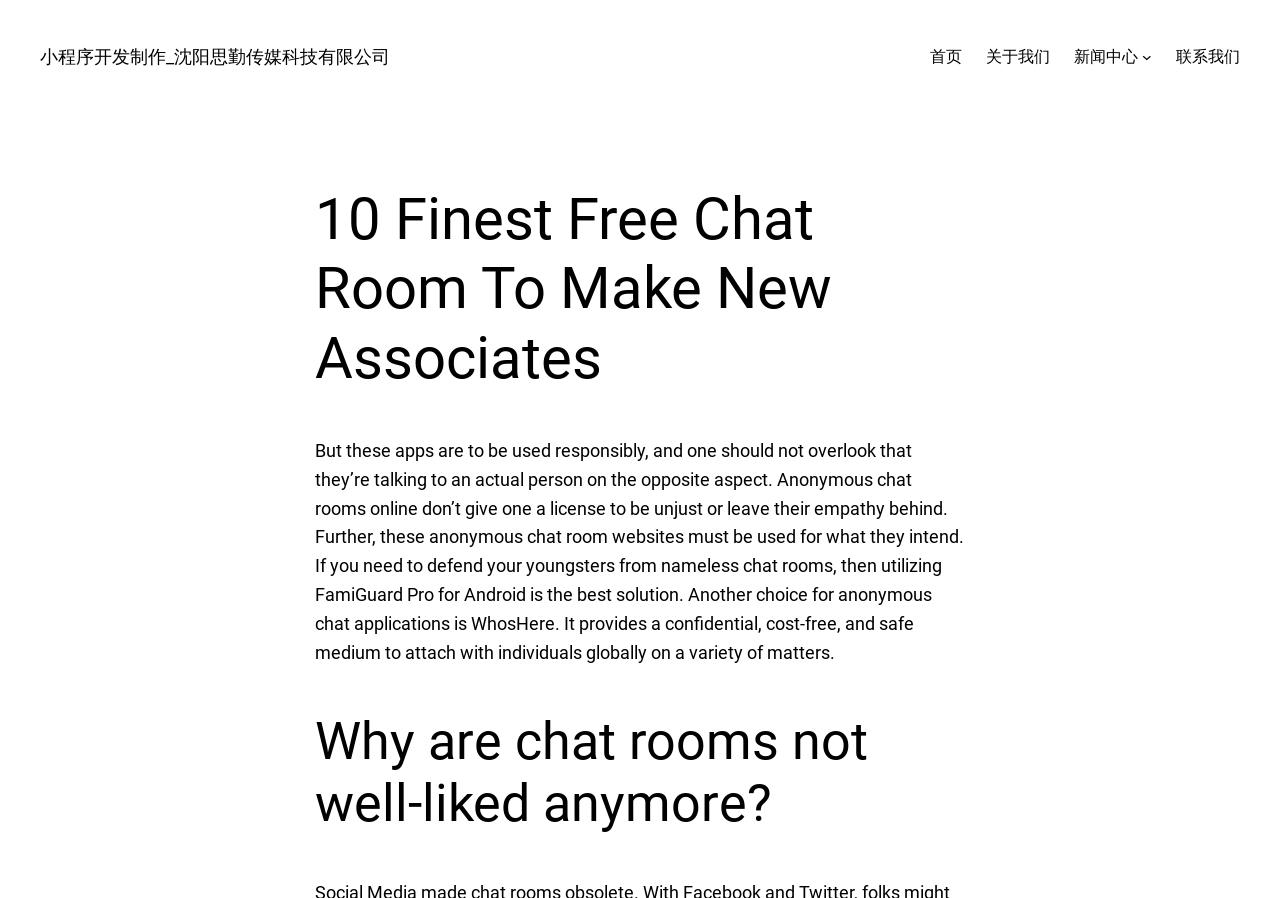Describe all the visual and textual components of the webpage comprehensively.

The webpage appears to be an article discussing the topic of free chat rooms to make new friends. At the top, there is a row of links, including "小程序开发制作_沈阳思勤传媒科技有限公司", "首页", "关于我们", "新闻中心", and "联系我们". The "新闻中心" link has a dropdown button next to it.

Below the links, there is a large heading that reads "10 Finest Free Chat Room To Make New Associates". Underneath the heading, there is a block of text that discusses the responsible use of anonymous chat rooms and mentions a few specific chat room applications, including FamiGuard Pro for Android and WhosHere.

Further down the page, there is another heading that asks the question "Why are chat rooms not well-liked anymore?". This heading is positioned near the bottom of the page.